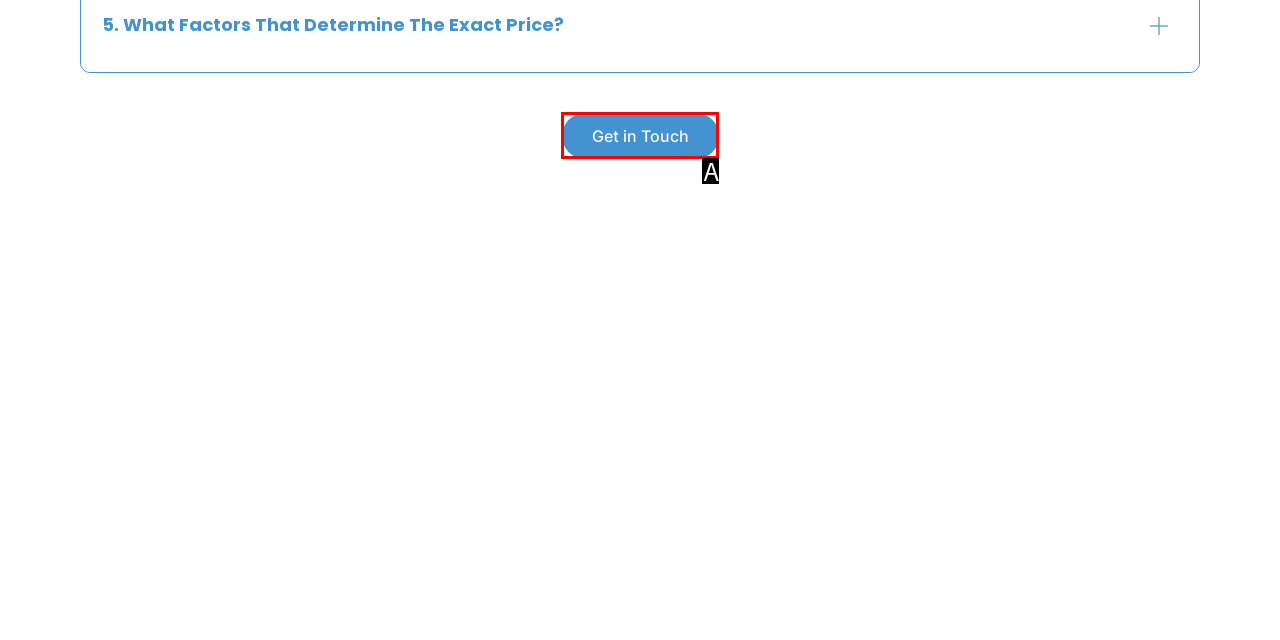Which HTML element fits the description: Get in Touch? Respond with the letter of the appropriate option directly.

A